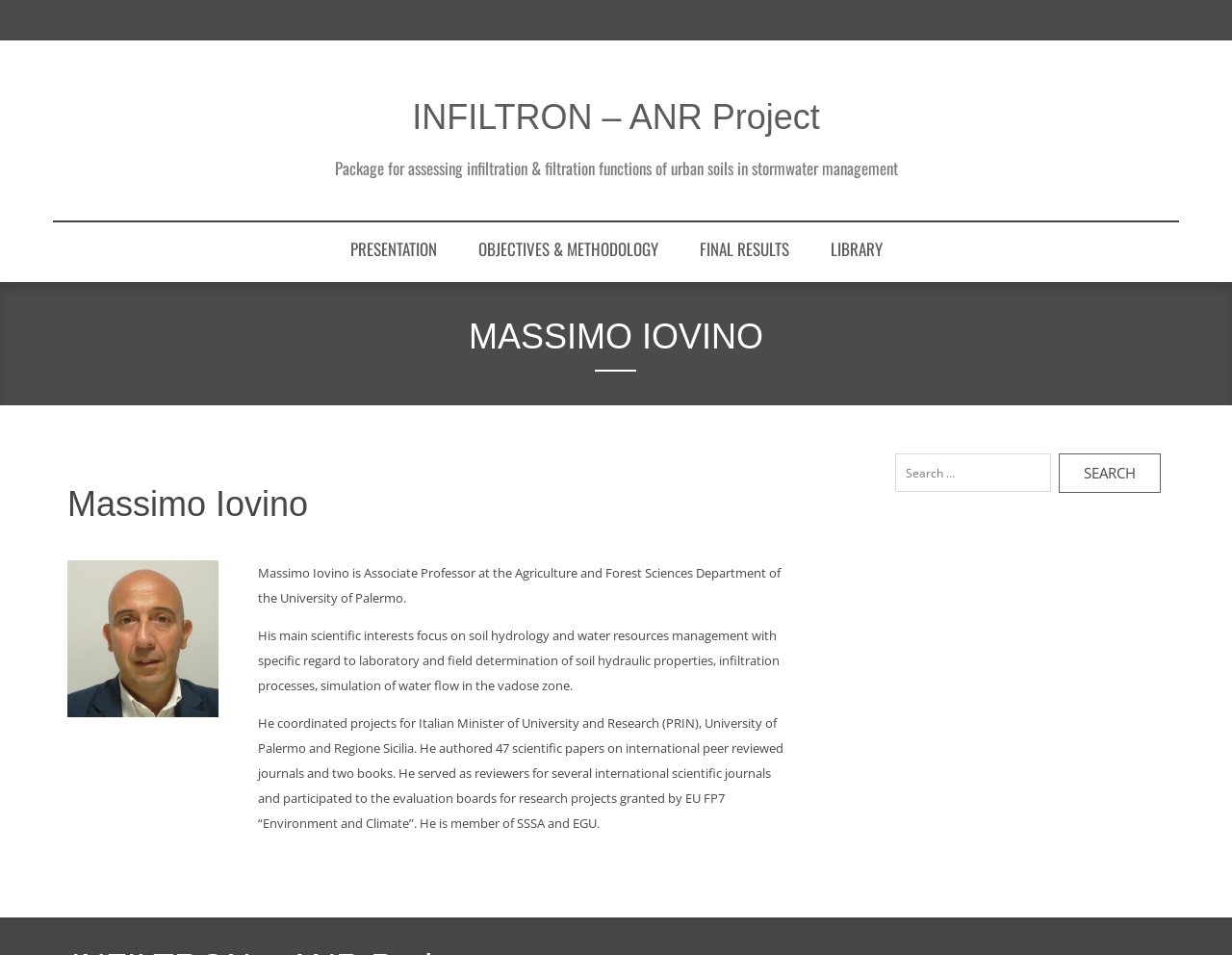Offer a detailed account of what is visible on the webpage.

The webpage is about Massimo Iovino, an Associate Professor at the Agriculture and Forest Sciences Department of the University of Palermo. At the top, there is a heading with his name, followed by a brief description of his background and research interests. The description is divided into three paragraphs, detailing his work in soil hydrology and water resources management, his project coordination experience, and his publications and memberships.

Below the description, there are five links: "PRESENTATION", "OBJECTIVES & METHODOLOGY", "FINAL RESULTS", "LIBRARY", and "INFILTRON – ANR Project Package for assessing infiltration & filtration functions of urban soils in stormwater management". These links are aligned horizontally, with "PRESENTATION" on the left and "LIBRARY" on the right.

On the top-right corner, there is a search bar with a button labeled "Search". The search bar has a placeholder text "Search for:". 

The overall structure of the webpage is divided into two main sections: the top section with the links and the search bar, and the bottom section with Massimo Iovino's description.